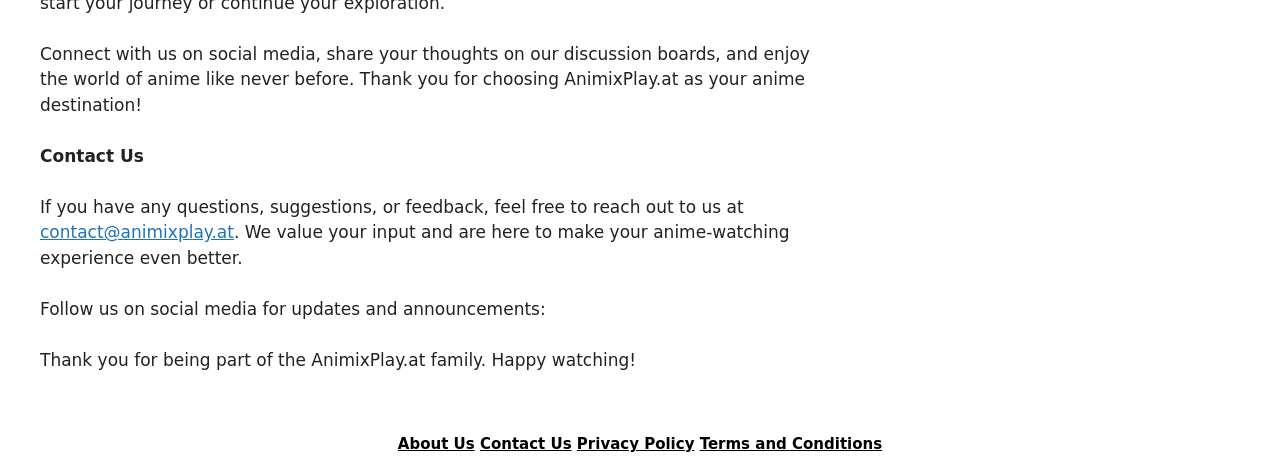Answer the question using only a single word or phrase: 
What is the purpose of the contact email?

Feedback and suggestions